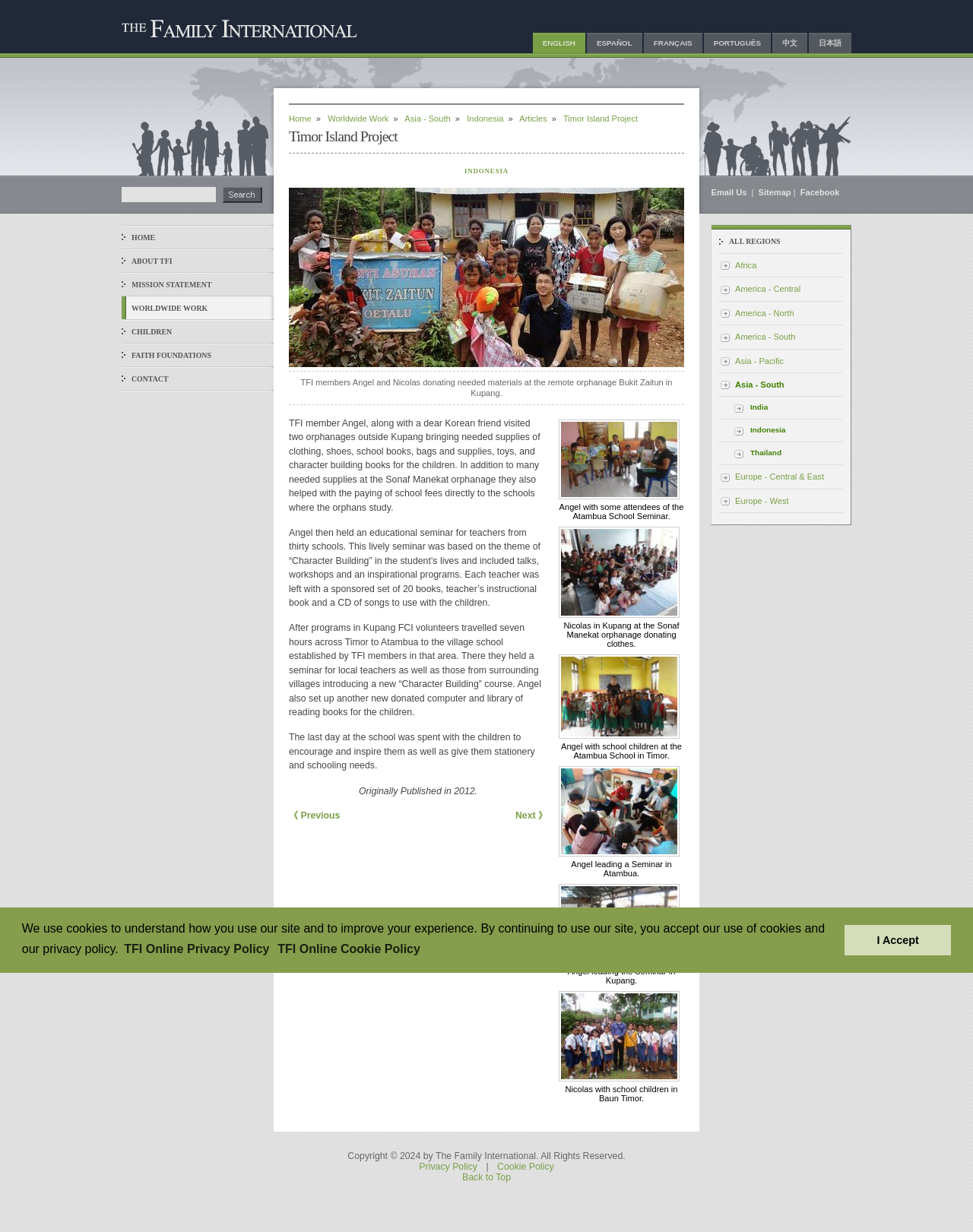Determine the bounding box coordinates for the UI element matching this description: "TFI Online Privacy Policy".

[0.125, 0.761, 0.279, 0.78]